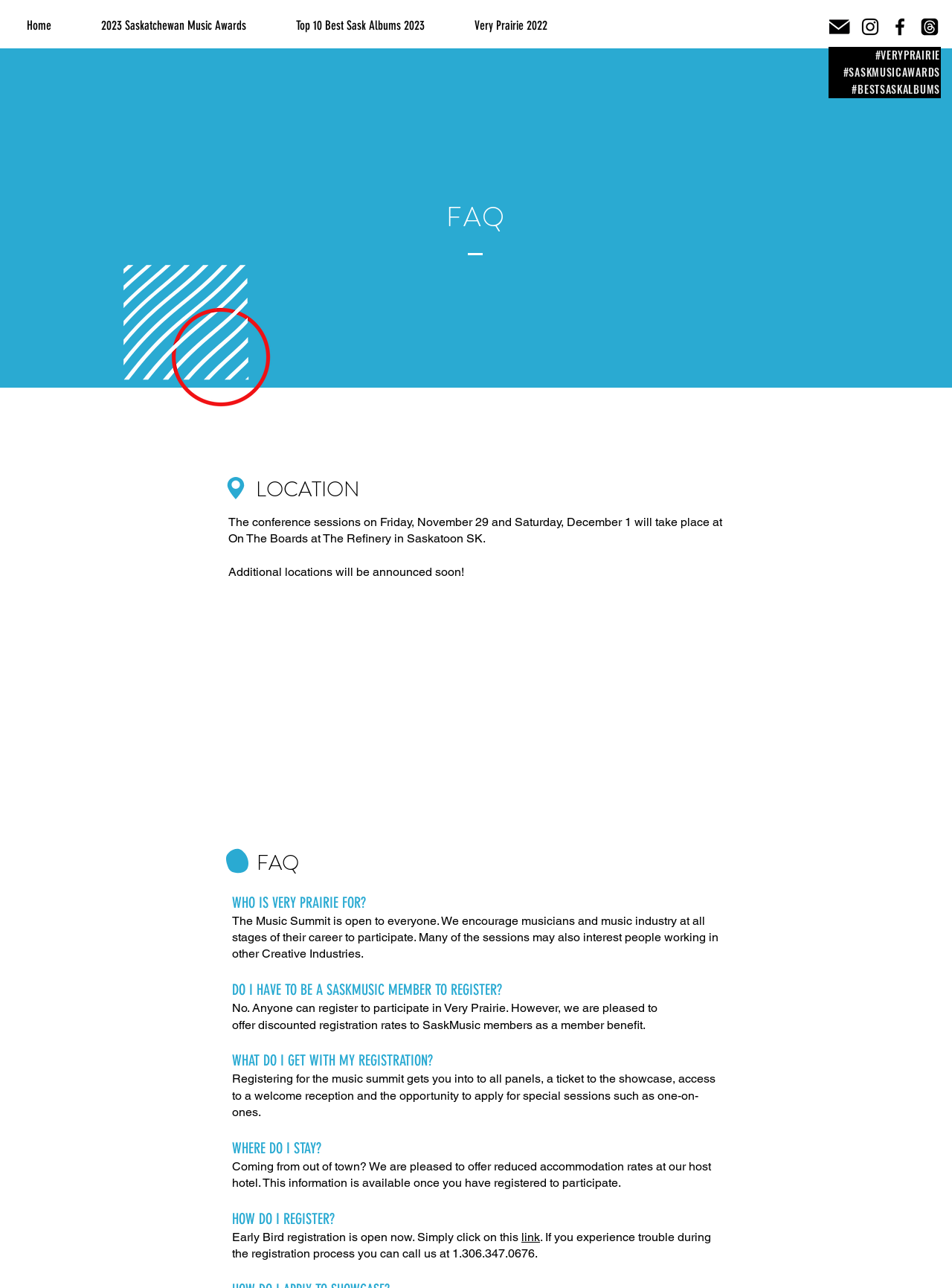What is included in the registration?
Refer to the image and respond with a one-word or short-phrase answer.

Panels, showcase, welcome reception, and more